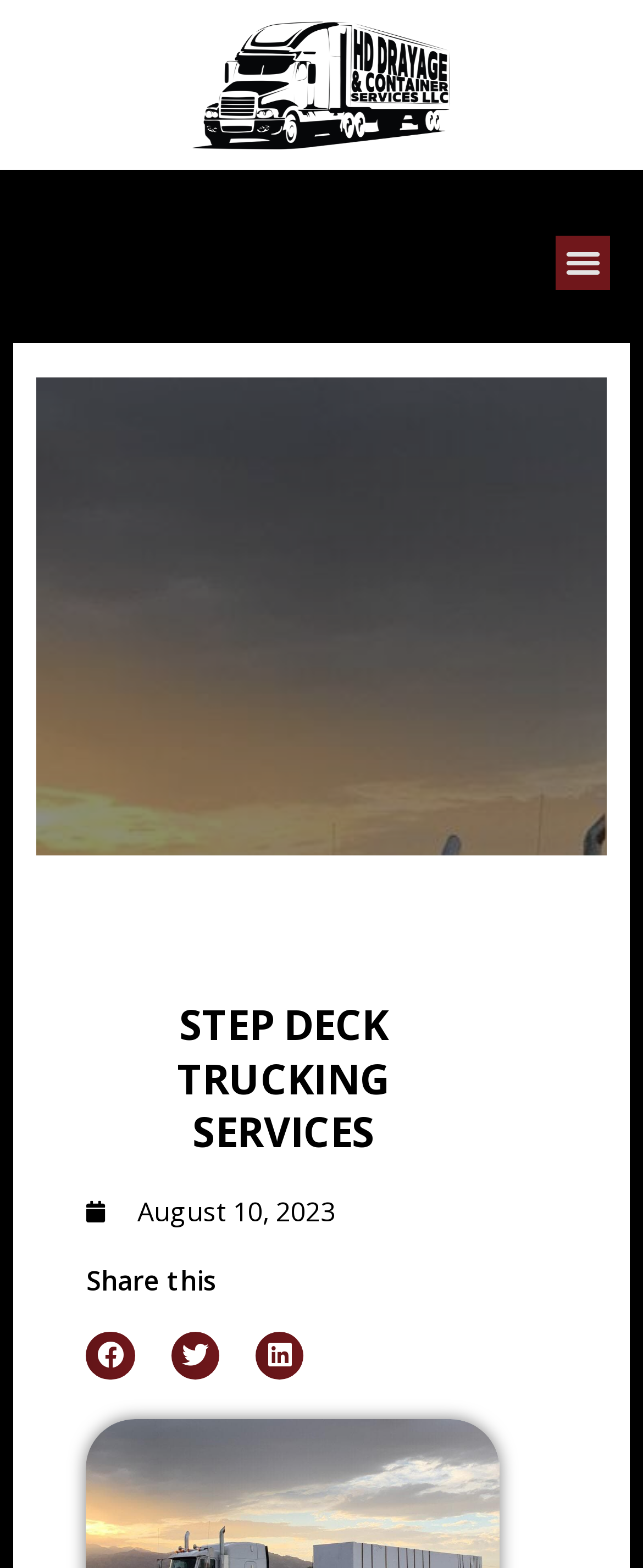Please specify the bounding box coordinates in the format (top-left x, top-left y, bottom-right x, bottom-right y), with values ranging from 0 to 1. Identify the bounding box for the UI component described as follows: Menu

[0.864, 0.15, 0.949, 0.185]